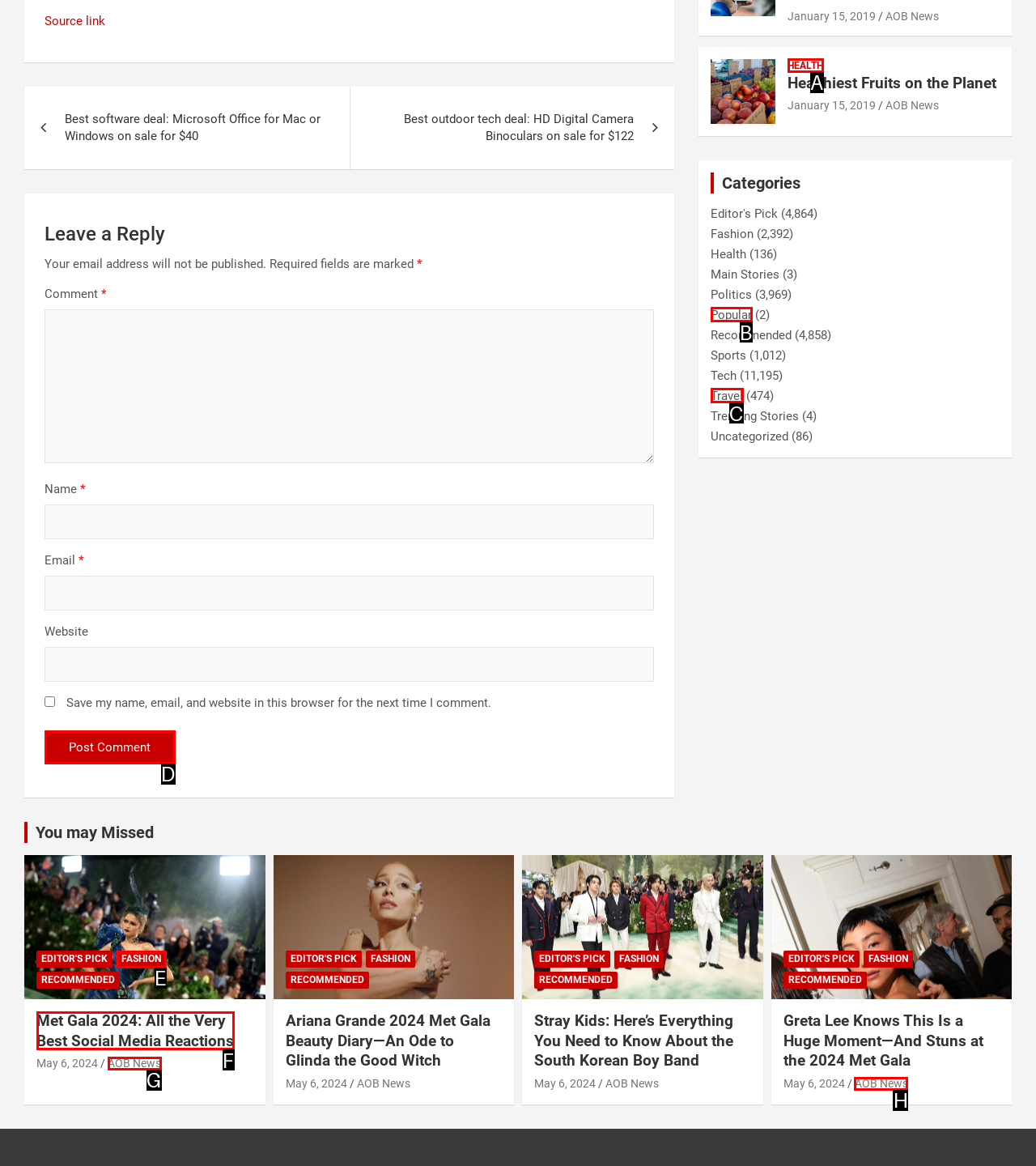For the instruction: Post a comment, which HTML element should be clicked?
Respond with the letter of the appropriate option from the choices given.

D